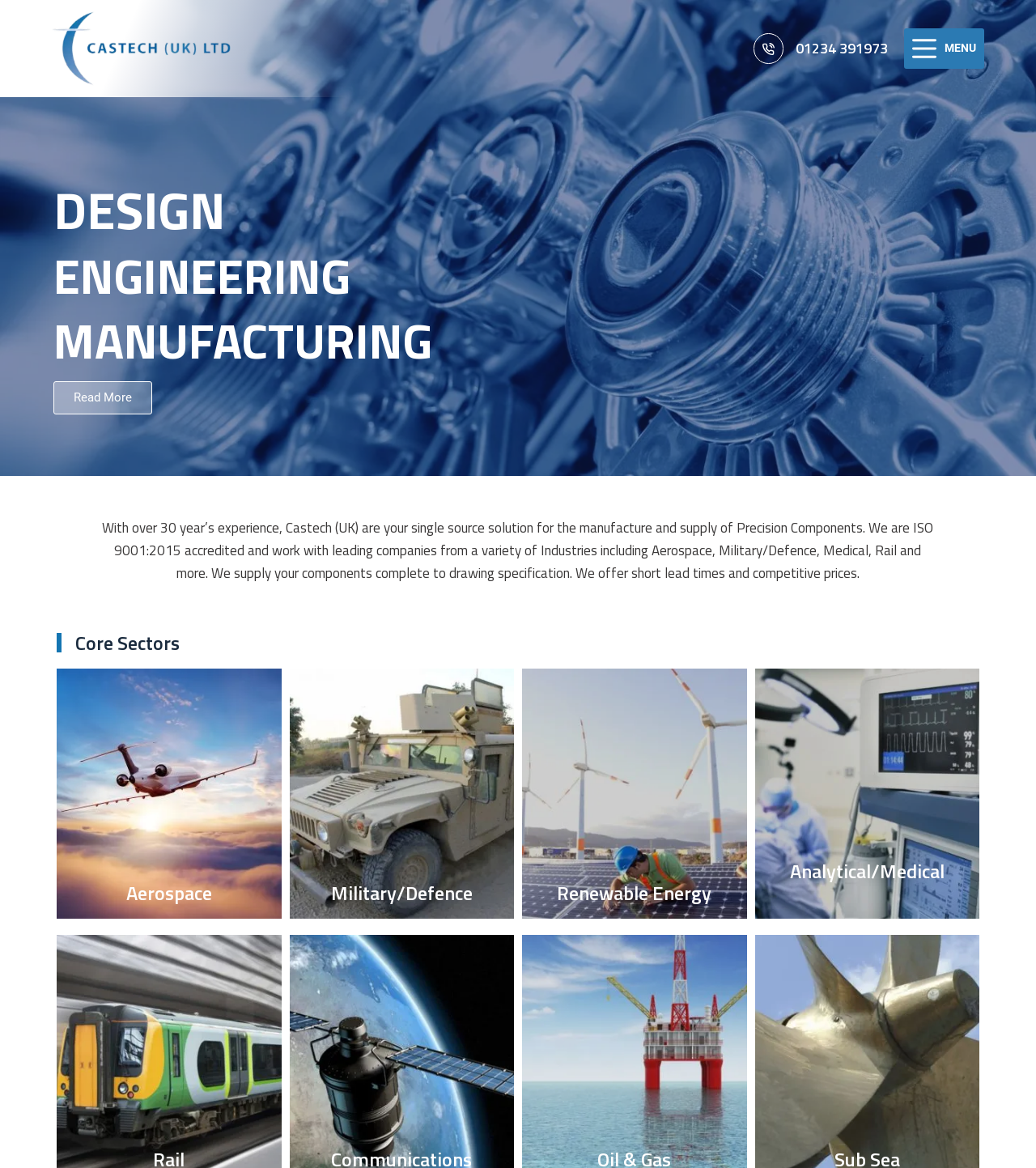Determine the bounding box coordinates for the region that must be clicked to execute the following instruction: "Click the 'Castech Ltd' link".

[0.05, 0.01, 0.223, 0.073]